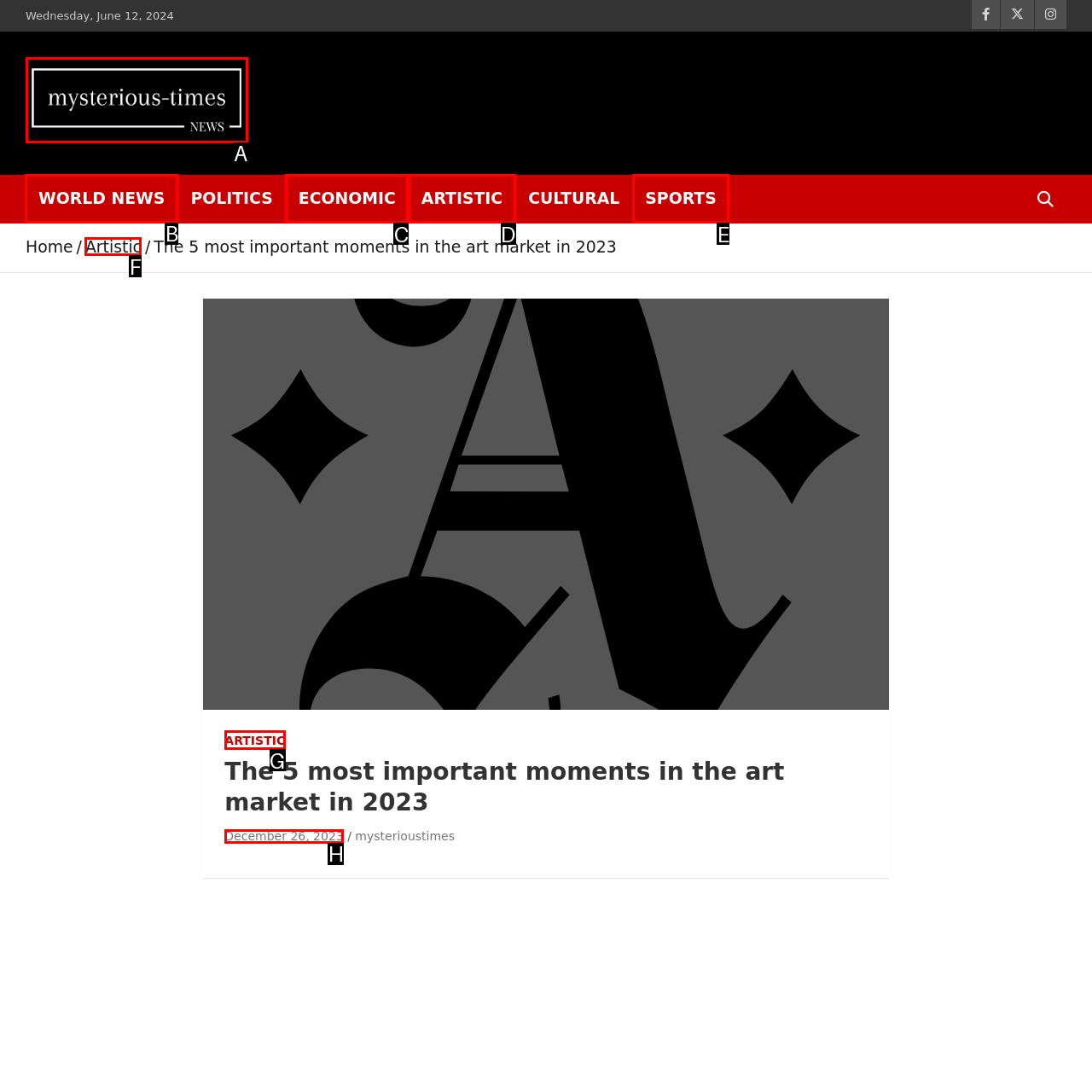Tell me the correct option to click for this task: Read the latest news in world news
Write down the option's letter from the given choices.

B